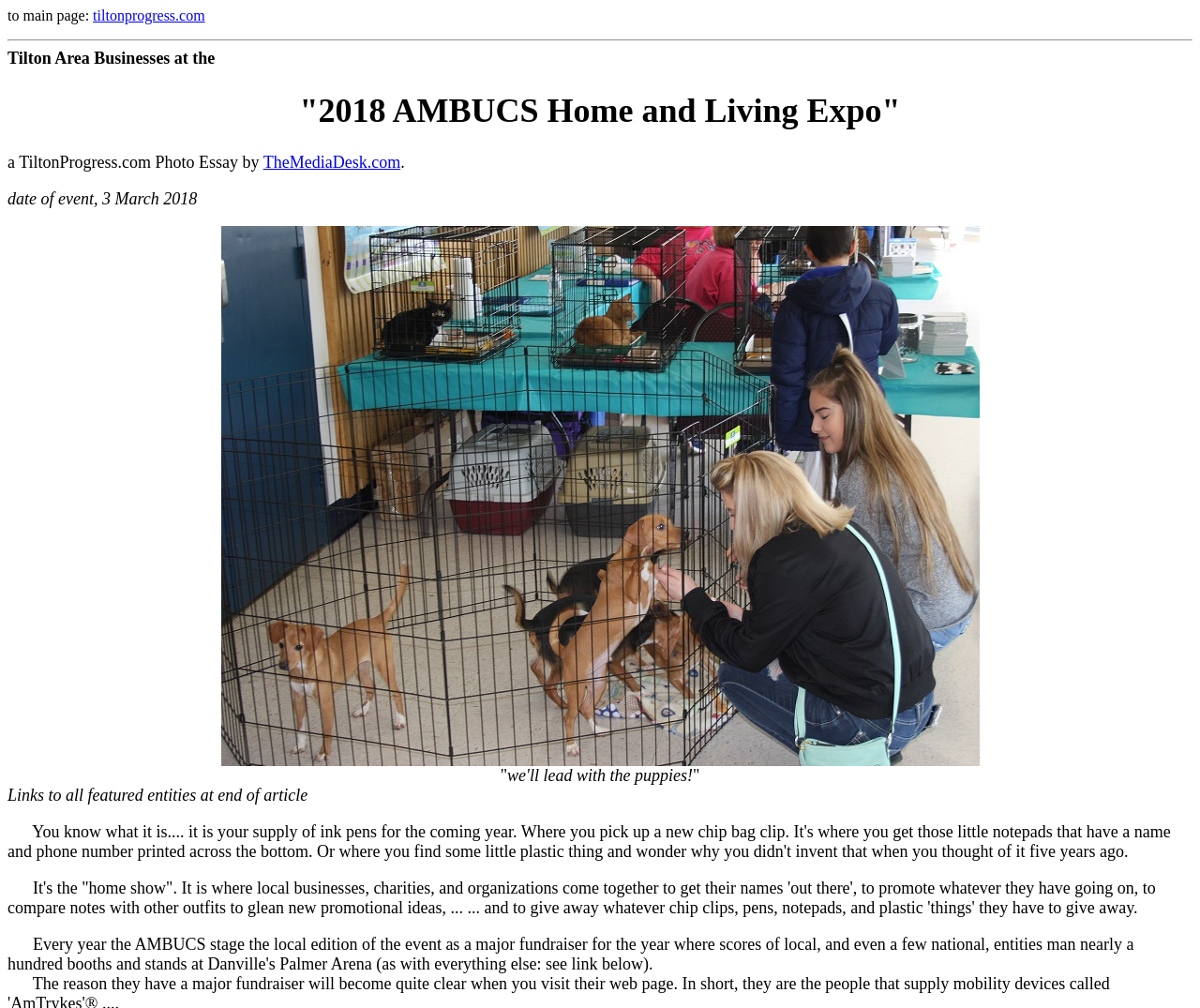Construct a comprehensive description capturing every detail on the webpage.

The webpage appears to be a photo essay about the 2018 AMBUCS Home and Living Expo, featuring local businesses in Tilton, Illinois. At the top of the page, there is a link to the main page, accompanied by a static text "to main page:". Next to it, there is a link to "tiltonprogress.com". 

Below these elements, there is a horizontal separator line. Following the separator, the title "Tilton Area Businesses at the" is displayed, which is part of a larger heading that reads "2018 AMBUCS Home and Living Expo". 

On the same level as the title, there is a static text "a TiltonProgress.com Photo Essay by" followed by a link to "TheMediaDesk.com". The date of the event, "3 March 2018", is also displayed nearby. 

The main content of the page is an image that takes up most of the page's width and height, situated below the title and date. Above the image, there is a quotation mark. 

At the bottom of the page, there is a static text "Links to all featured entities at end of article", followed by a lengthy paragraph describing the purpose of the home show, where local businesses, charities, and organizations come together to promote themselves and exchange ideas.